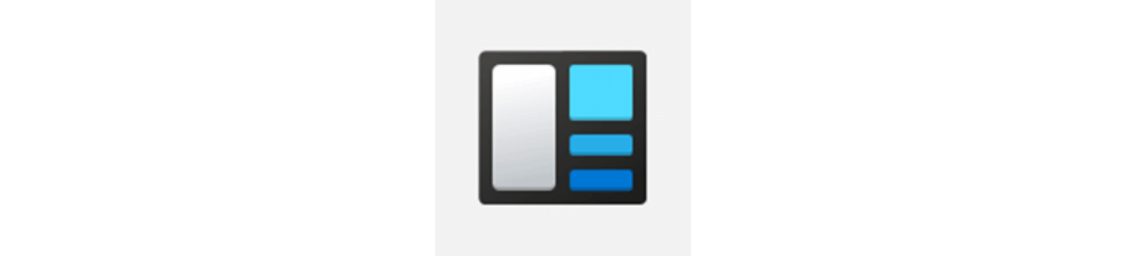What is the color scheme of the right side of the icon?
Provide a one-word or short-phrase answer based on the image.

Varying shades of blue